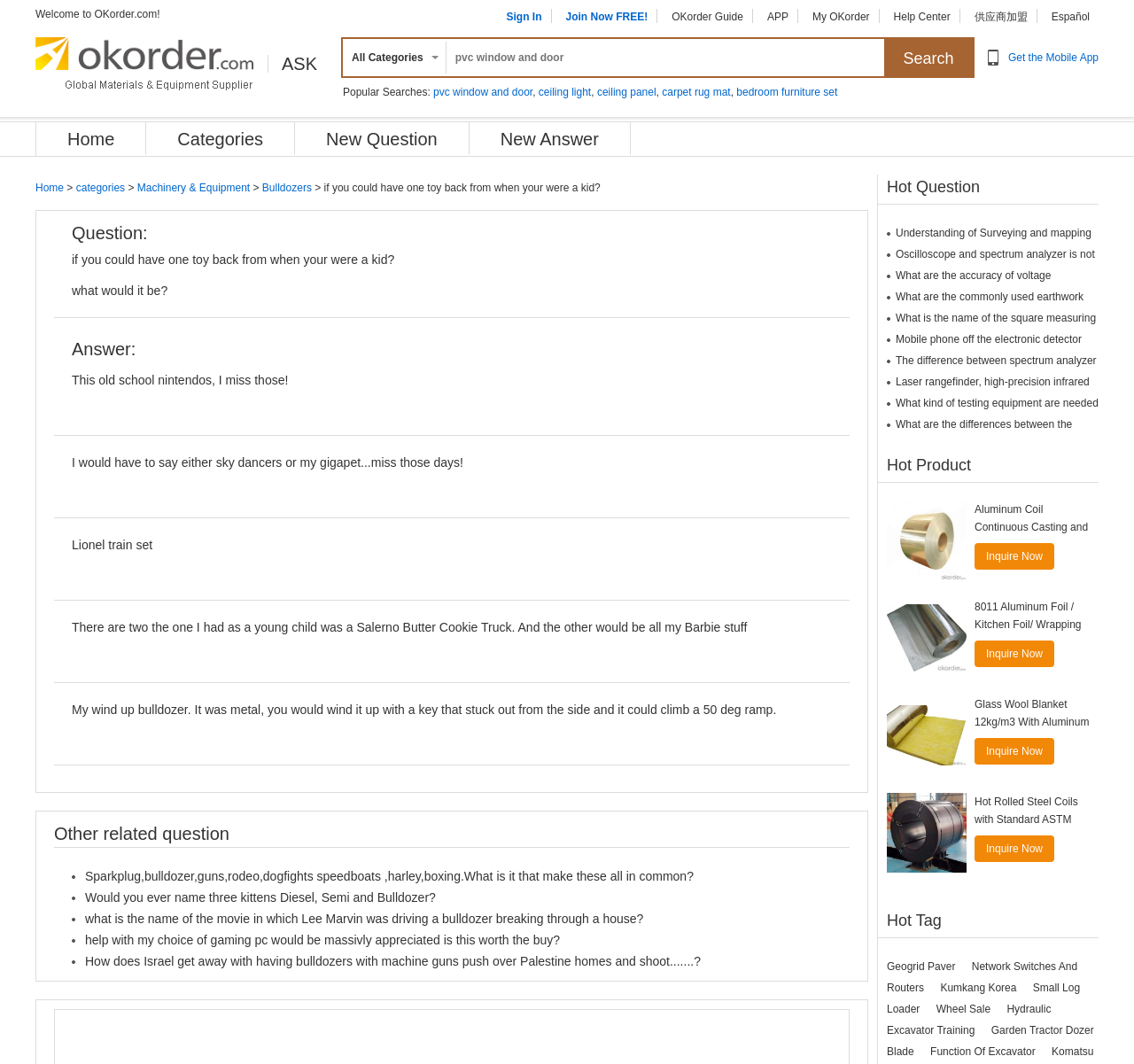Find the primary header on the webpage and provide its text.

if you could have one toy back from when your were a kid?